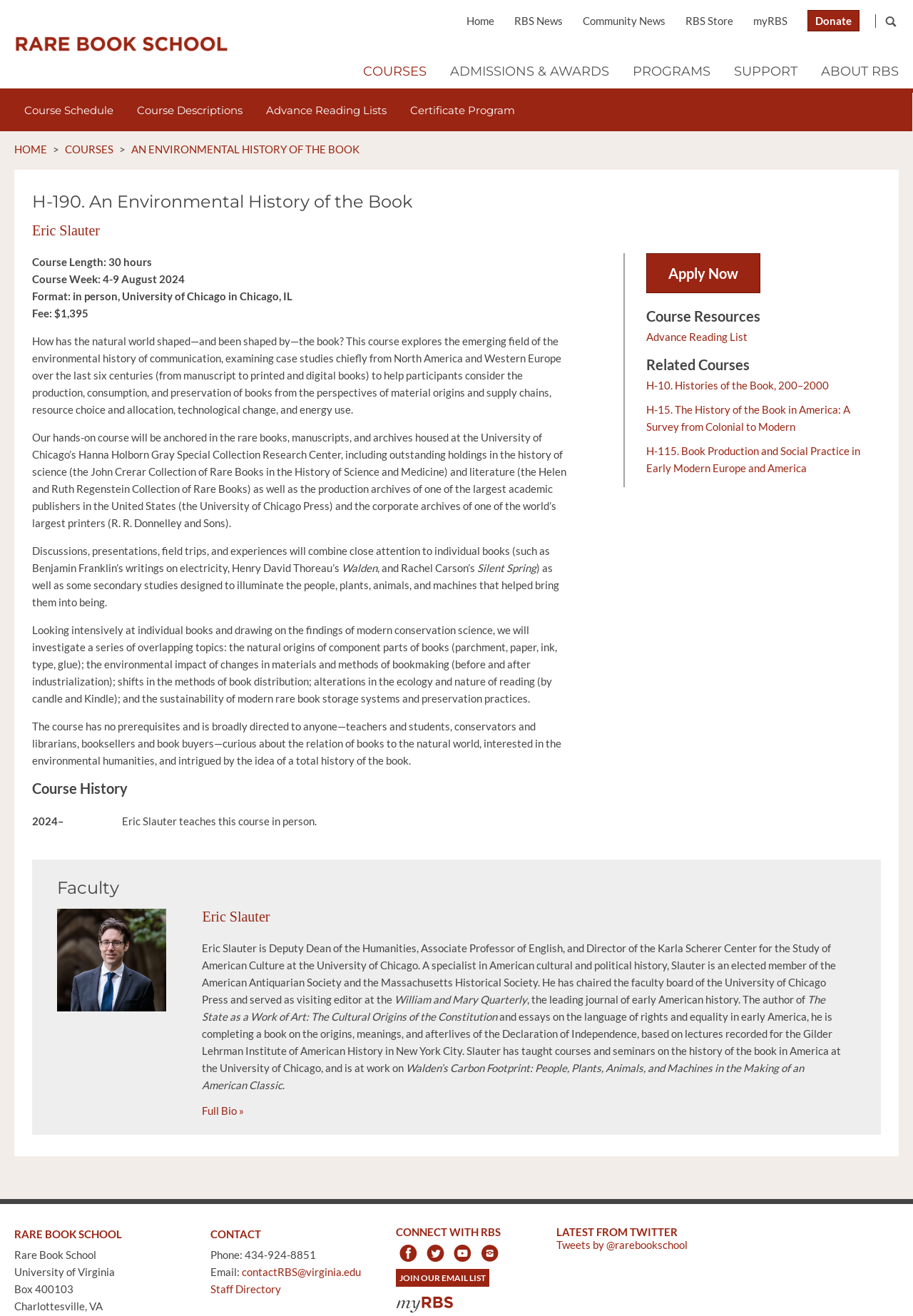Predict the bounding box for the UI component with the following description: "Support".

[0.792, 0.04, 0.885, 0.071]